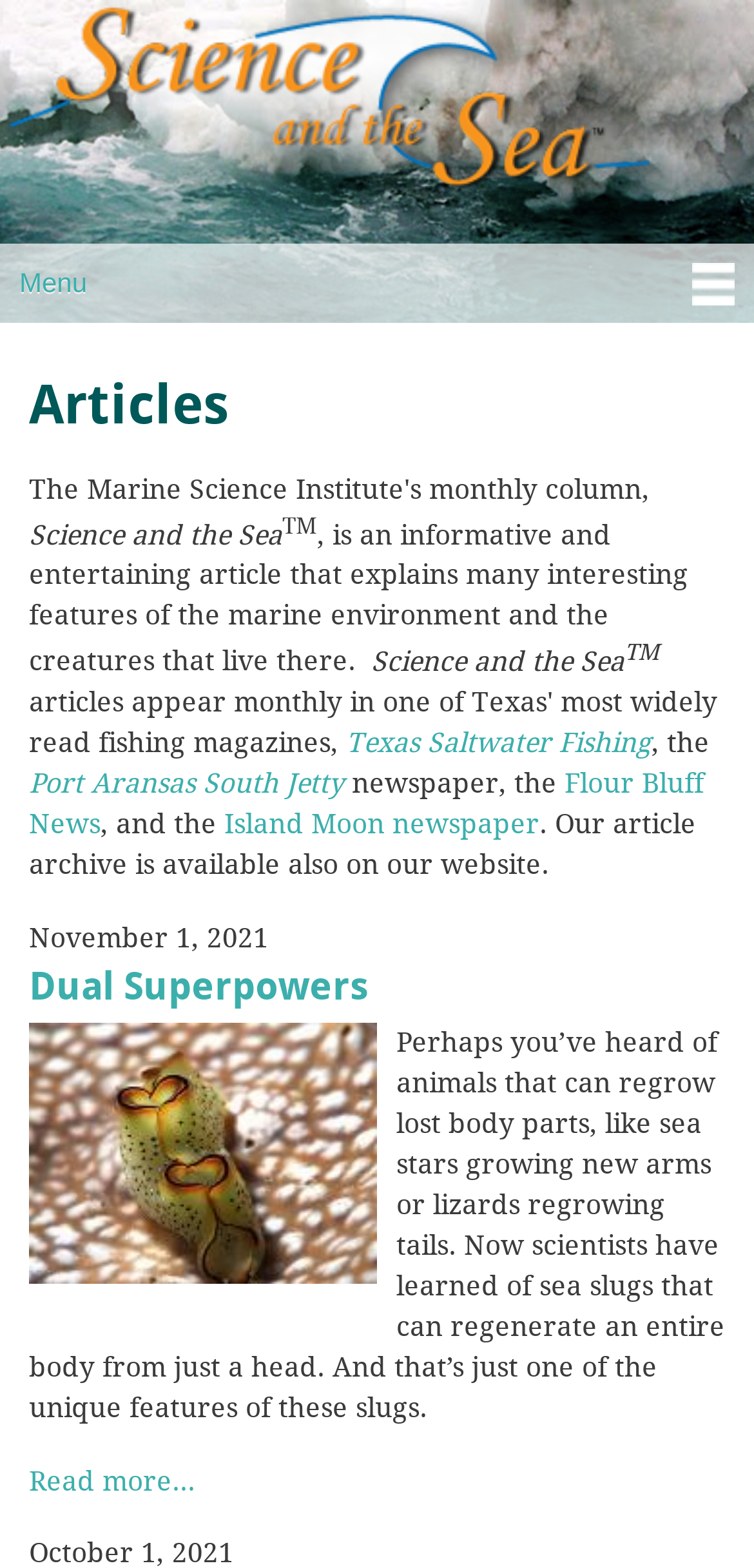What is the name of the website?
Using the image as a reference, give a one-word or short phrase answer.

Science and the Sea